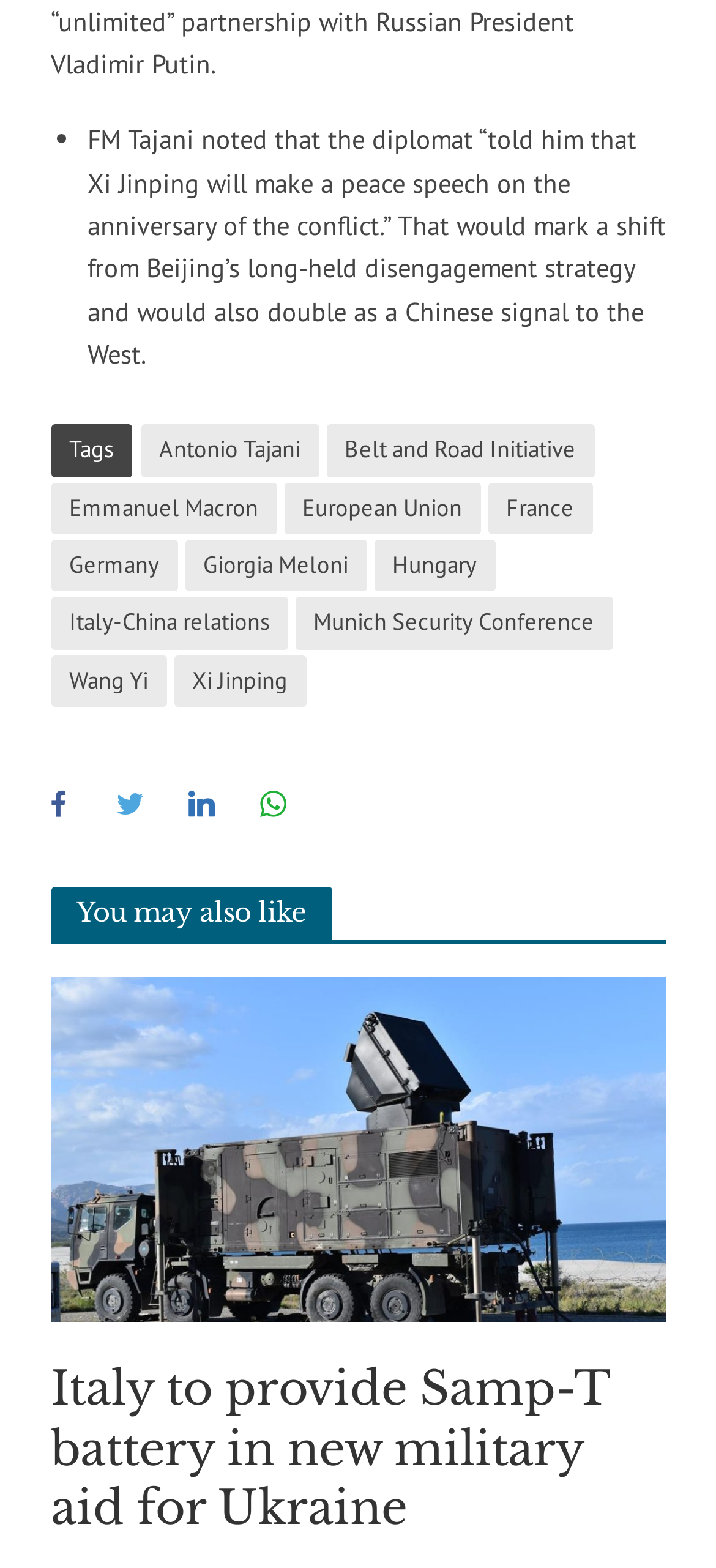Using the provided element description: "Munich Security Conference", identify the bounding box coordinates. The coordinates should be four floats between 0 and 1 in the order [left, top, right, bottom].

[0.412, 0.381, 0.855, 0.414]